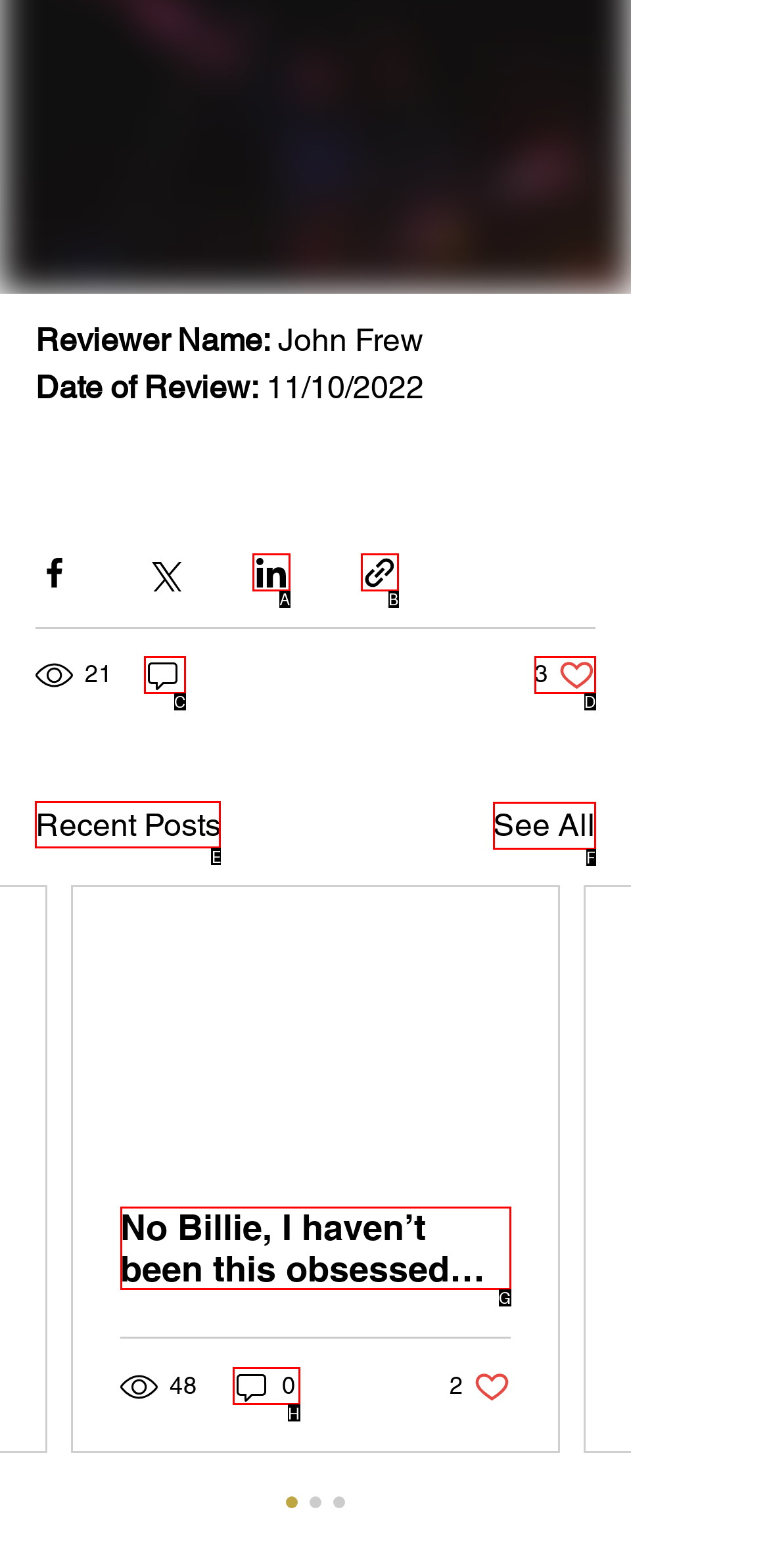Point out the option that needs to be clicked to fulfill the following instruction: View recent posts
Answer with the letter of the appropriate choice from the listed options.

E